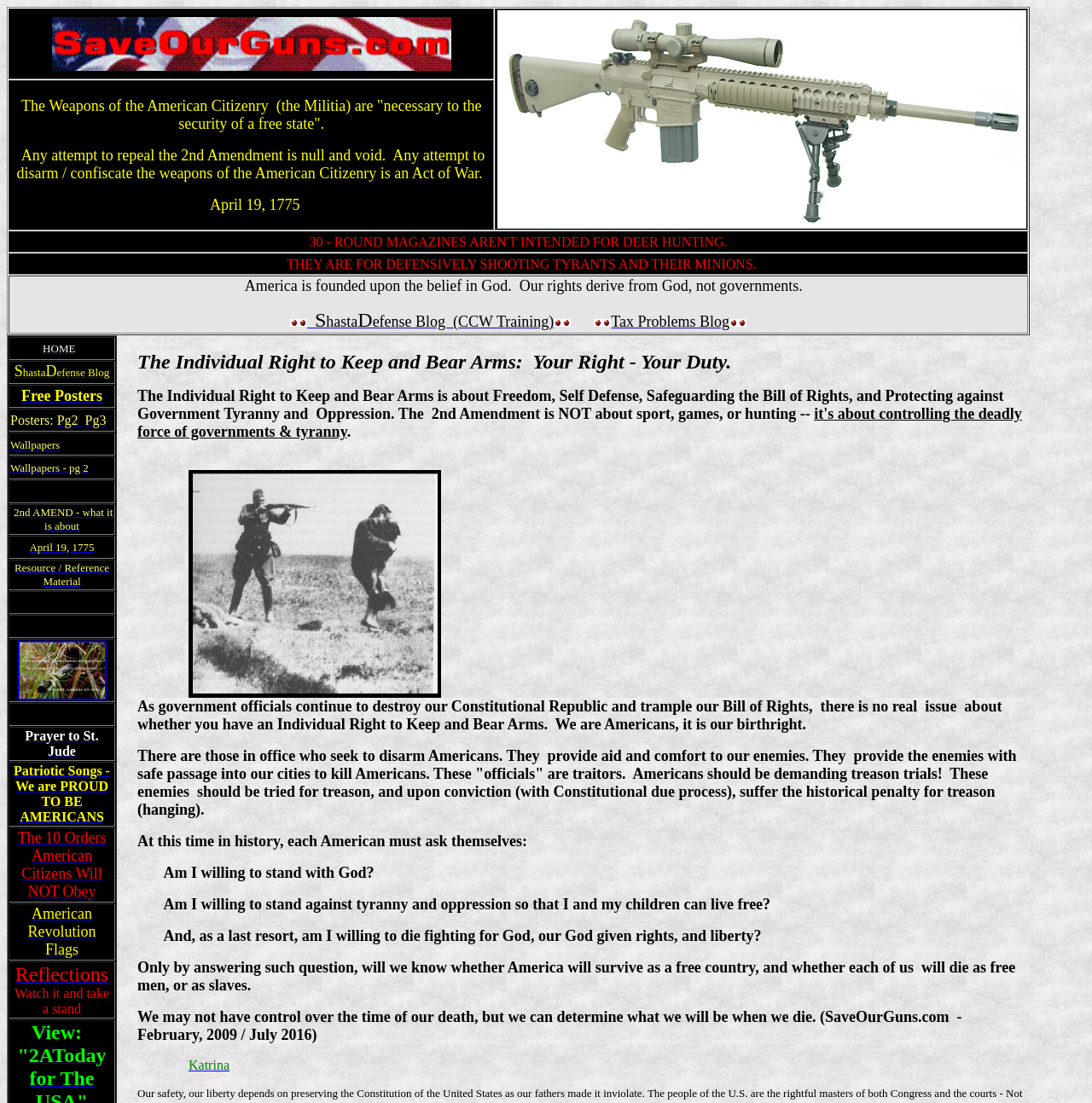What is the main topic of this webpage?
Please describe in detail the information shown in the image to answer the question.

Based on the content of the webpage, including the text and images, it appears that the main topic is related to gun rights and the Second Amendment.